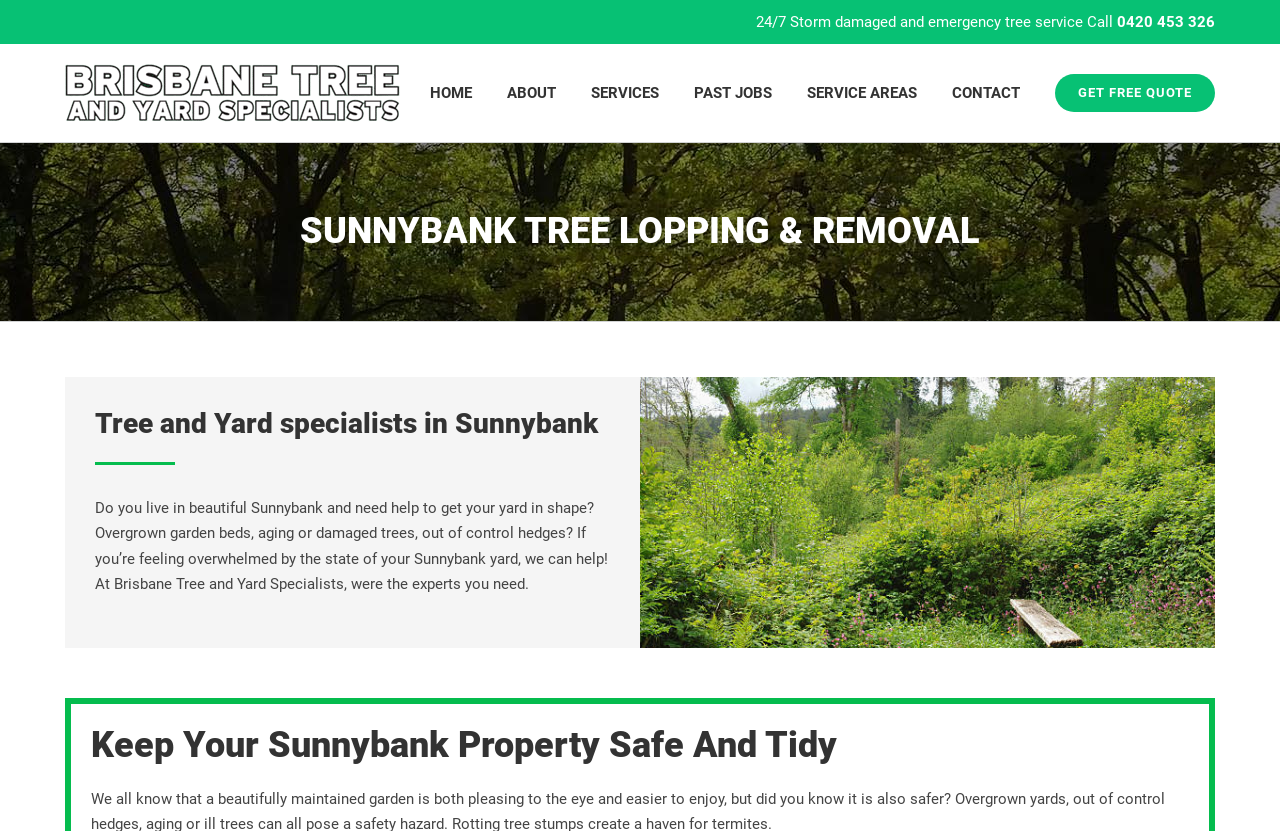What area does the company serve?
Please answer the question as detailed as possible based on the image.

I found this by looking at the heading 'Tree and Yard specialists in Sunnybank' and the text 'Do you live in beautiful Sunnybank and need help to get your yard in shape?' which both suggest that the company serves the Sunnybank area.